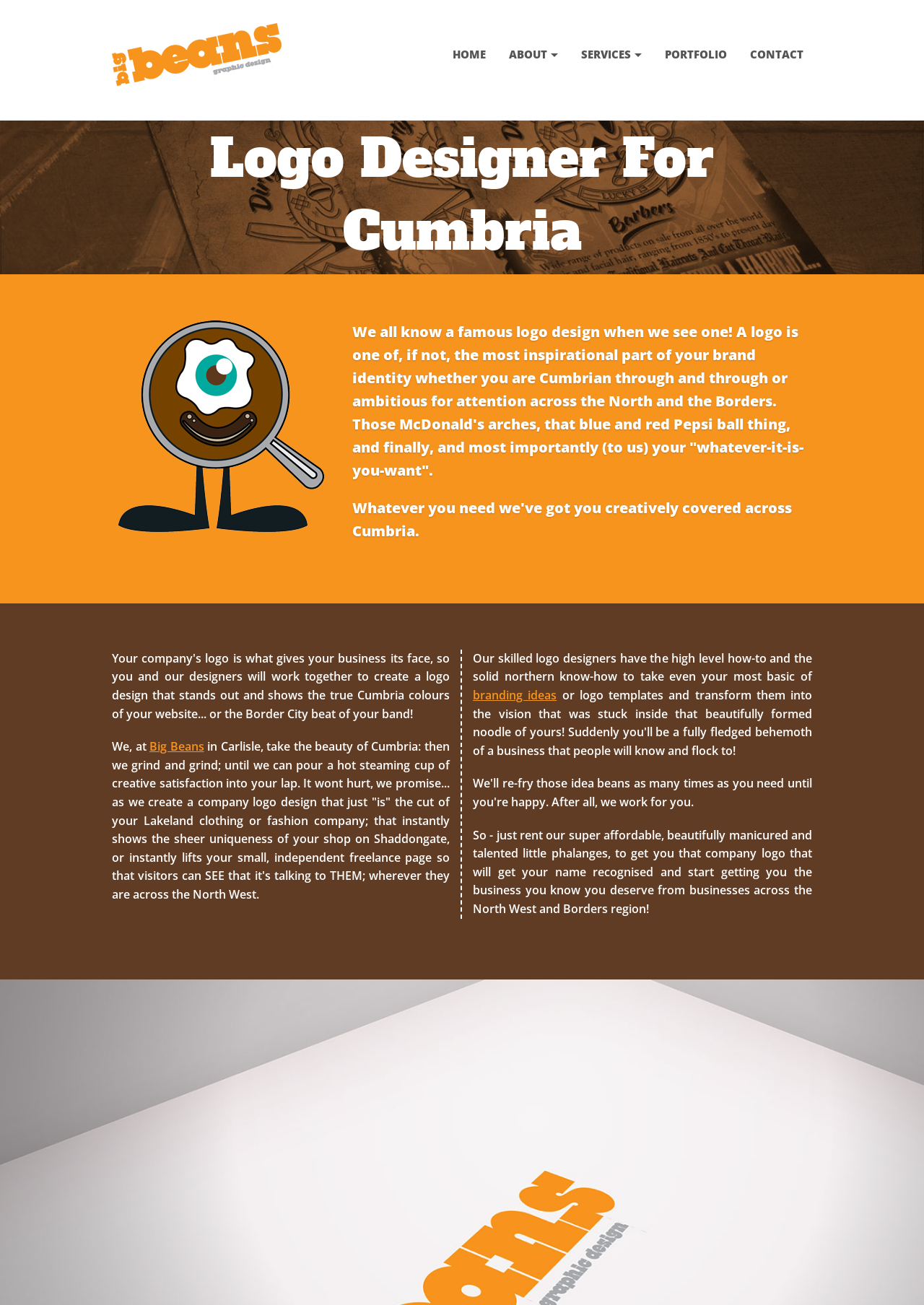Provide the bounding box coordinates of the area you need to click to execute the following instruction: "Click the logo of Big Beans".

[0.121, 0.018, 0.305, 0.066]